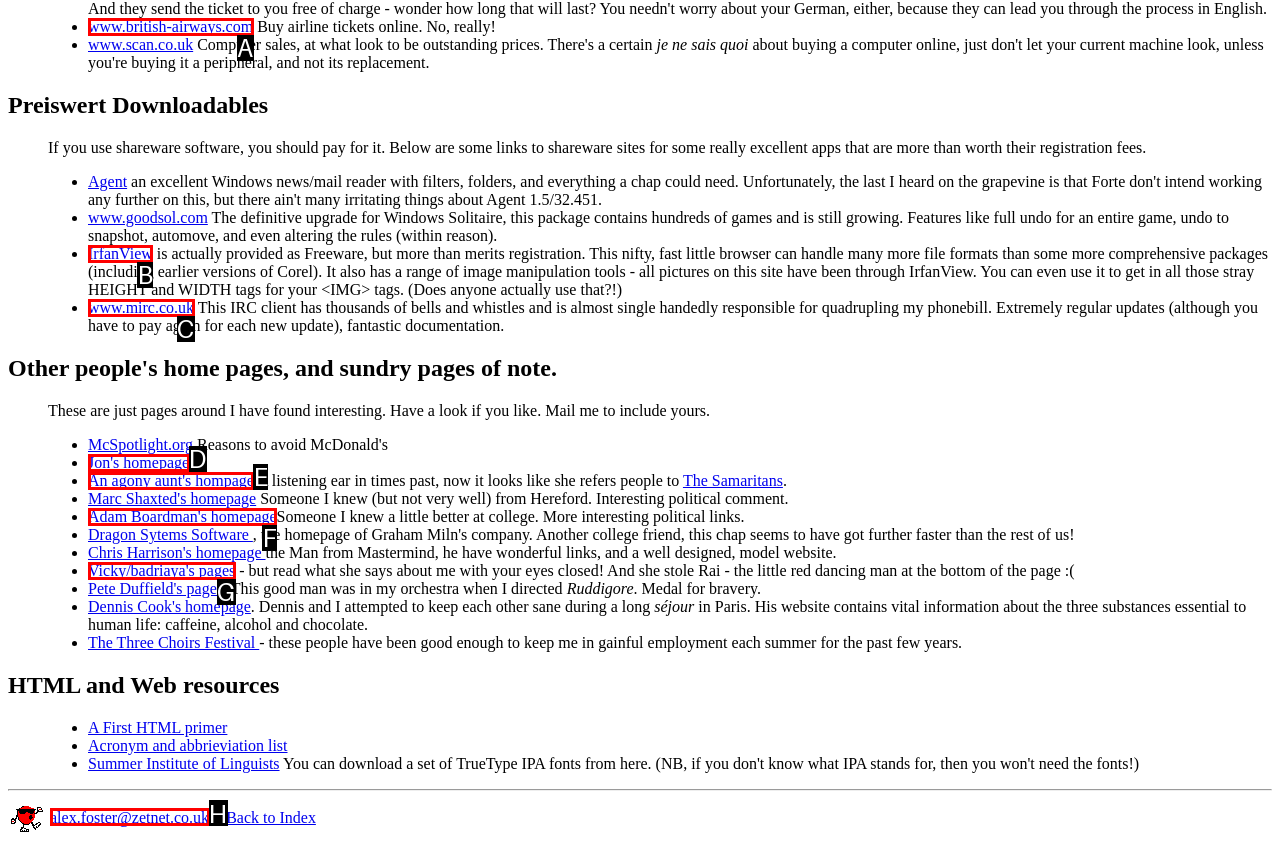For the given instruction: Visit British Airways website, determine which boxed UI element should be clicked. Answer with the letter of the corresponding option directly.

A